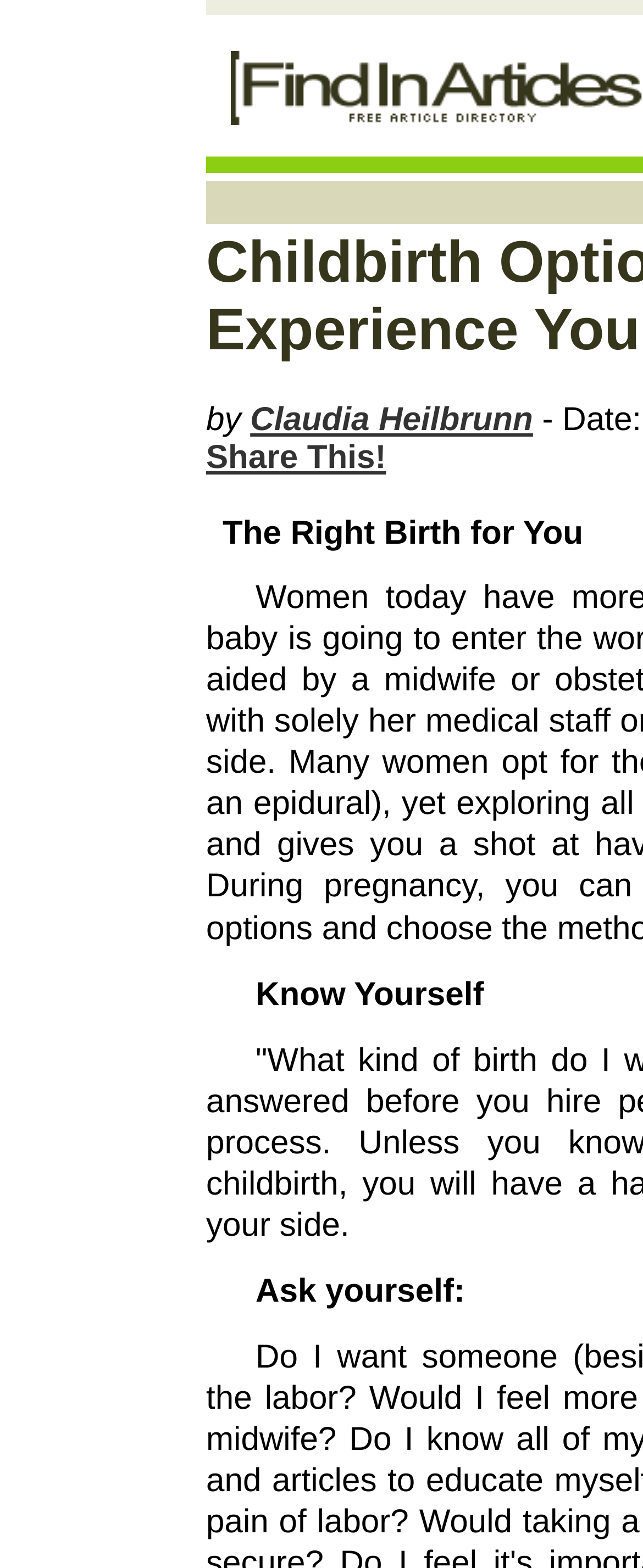What is the topic of the article?
Based on the image, answer the question with a single word or brief phrase.

Childbirth options